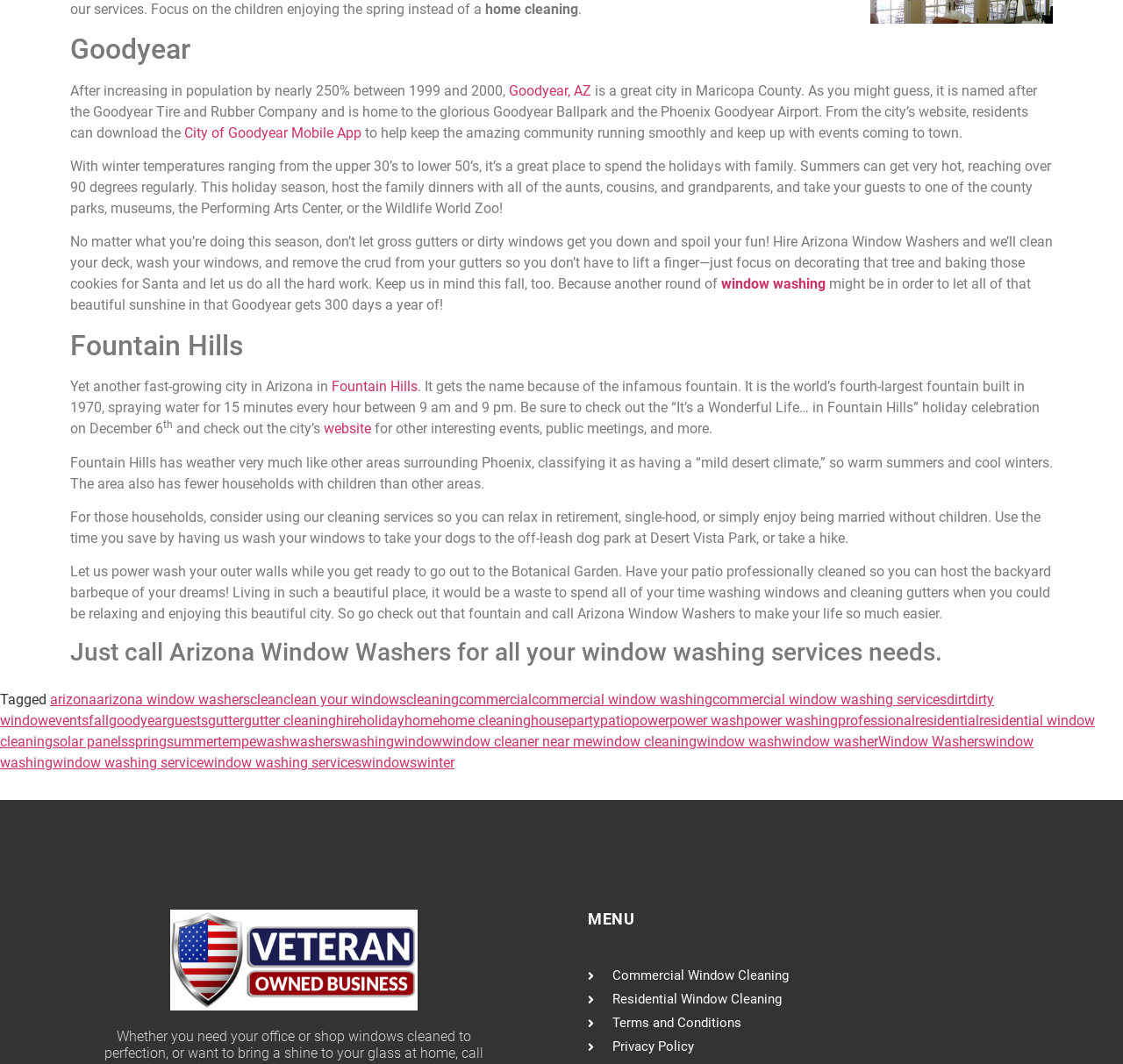Carefully observe the image and respond to the question with a detailed answer:
What is the name of the fountain mentioned in the webpage?

The webpage mentions Fountain Hills as a city in Arizona, and also mentions that it is the world's fourth-largest fountain built in 1970, spraying water for 15 minutes every hour between 9 am and 9 pm.